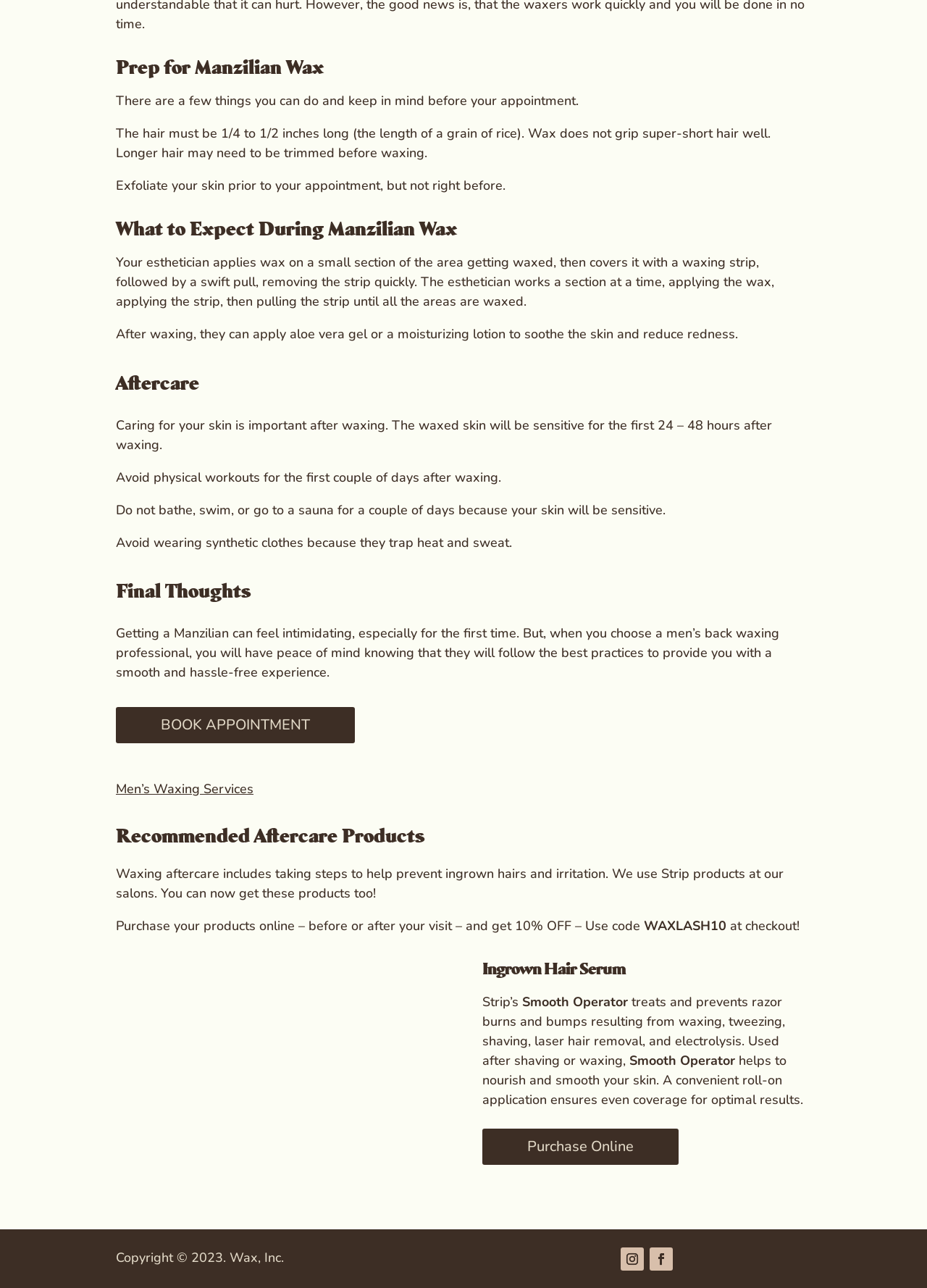Answer the question using only a single word or phrase: 
What is the recommended hair length for waxing?

1/4 to 1/2 inches